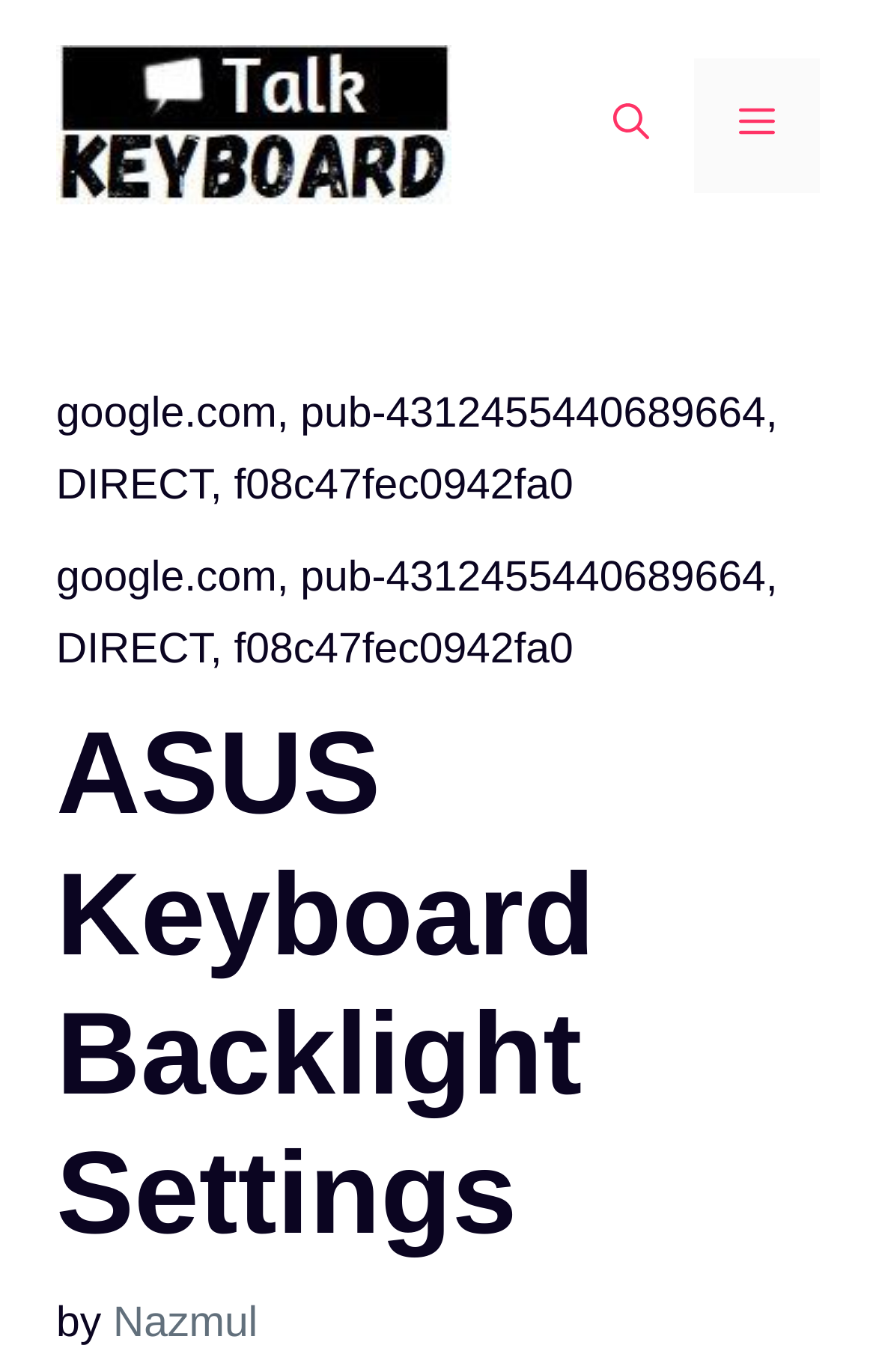What is the text on the top-left corner of the webpage?
Using the visual information, answer the question in a single word or phrase.

talkkeyboard.com